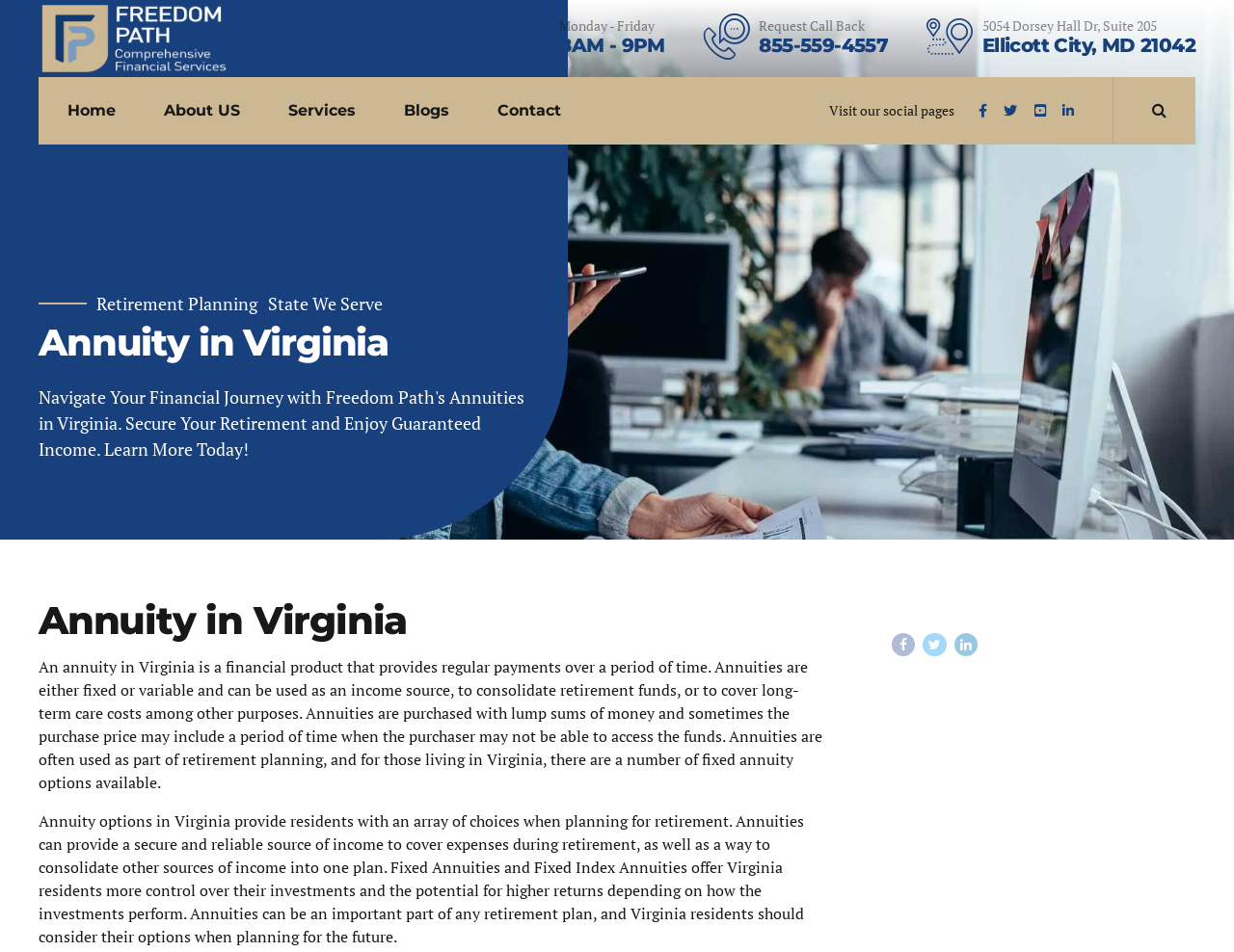Pinpoint the bounding box coordinates of the clickable area necessary to execute the following instruction: "Click on Buying". The coordinates should be given as four float numbers between 0 and 1, namely [left, top, right, bottom].

None